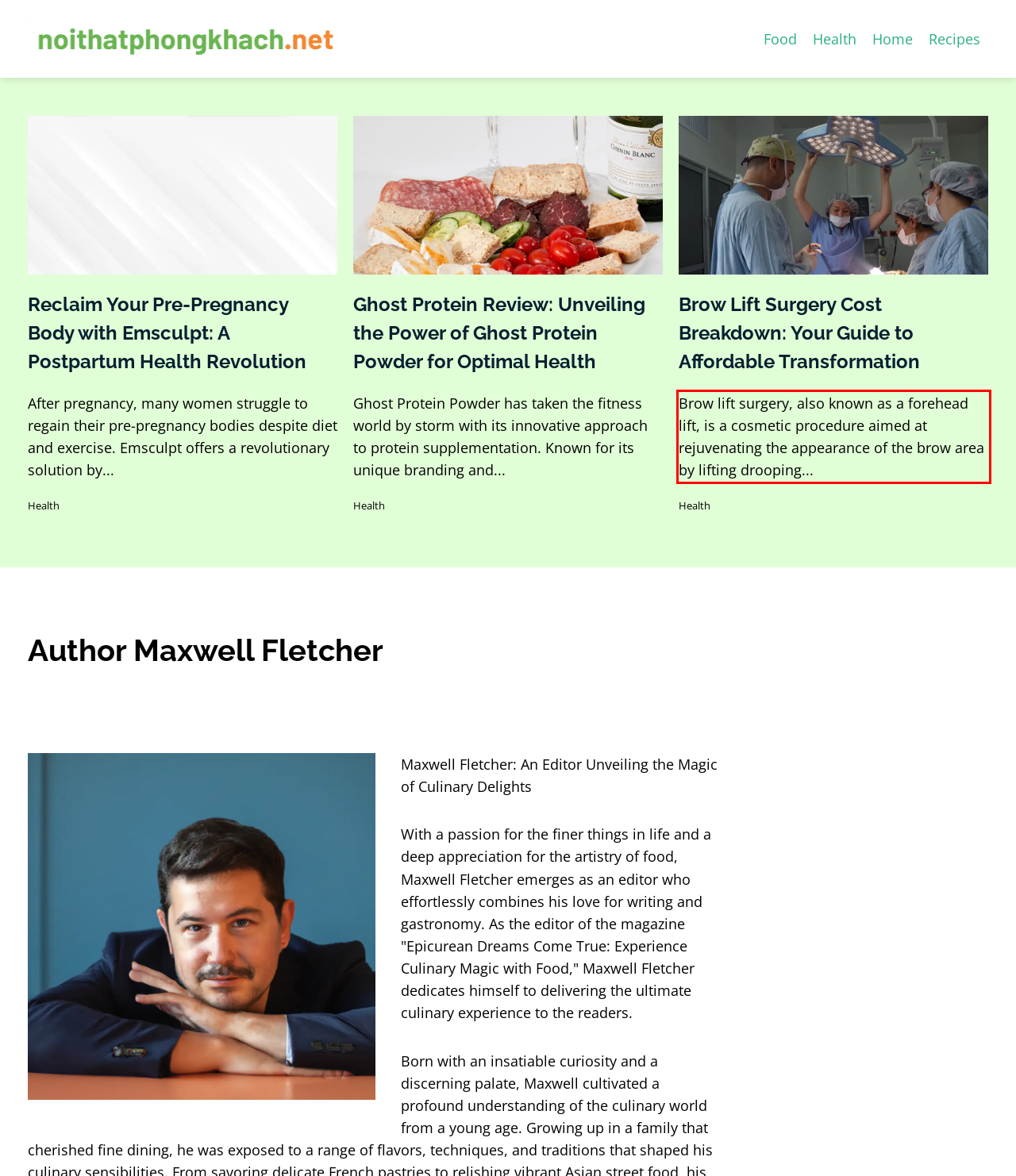You are given a screenshot showing a webpage with a red bounding box. Perform OCR to capture the text within the red bounding box.

Brow lift surgery, also known as a forehead lift, is a cosmetic procedure aimed at rejuvenating the appearance of the brow area by lifting drooping...